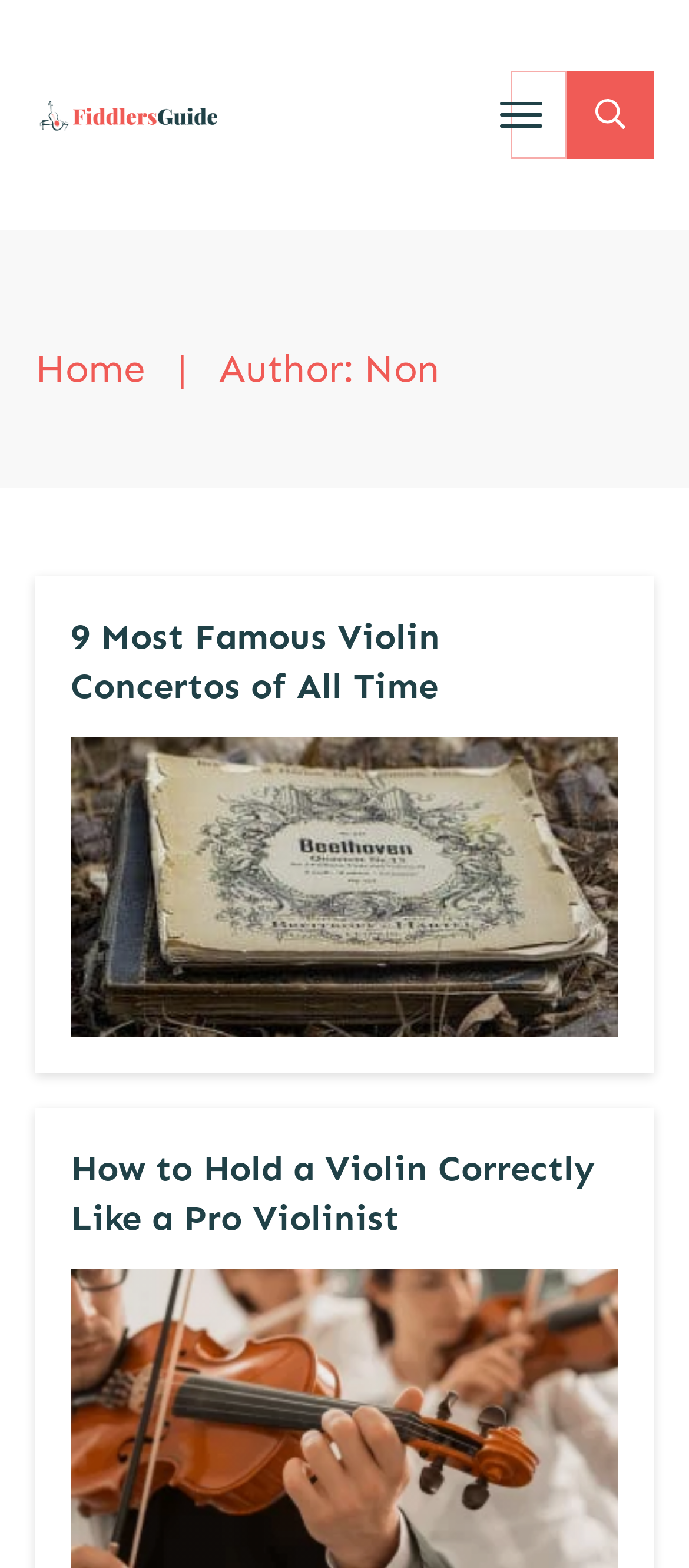Write an extensive caption that covers every aspect of the webpage.

The webpage is about the author "Non" at FiddlersGuide. At the top left, there is a link, and on the top right, there are several links, including "Reviews", "Blog", "Contact", and "About Us", arranged vertically. Next to the "About Us" link, there is an image. 

Below the top links, there is a search bar with a button and an image inside. The search bar is located at the top right corner of the page. 

On the top left, below the initial link, there is a link to "Home", followed by a vertical separator, and then the text "Author: Non". 

The main content of the page is an article that takes up most of the page. The article has two headings: "9 Most Famous Violin Concertos of All Time" and "How to Hold a Violin Correctly Like a Pro Violinist". Each heading has a corresponding link below it. There is also another link in between the two headings.